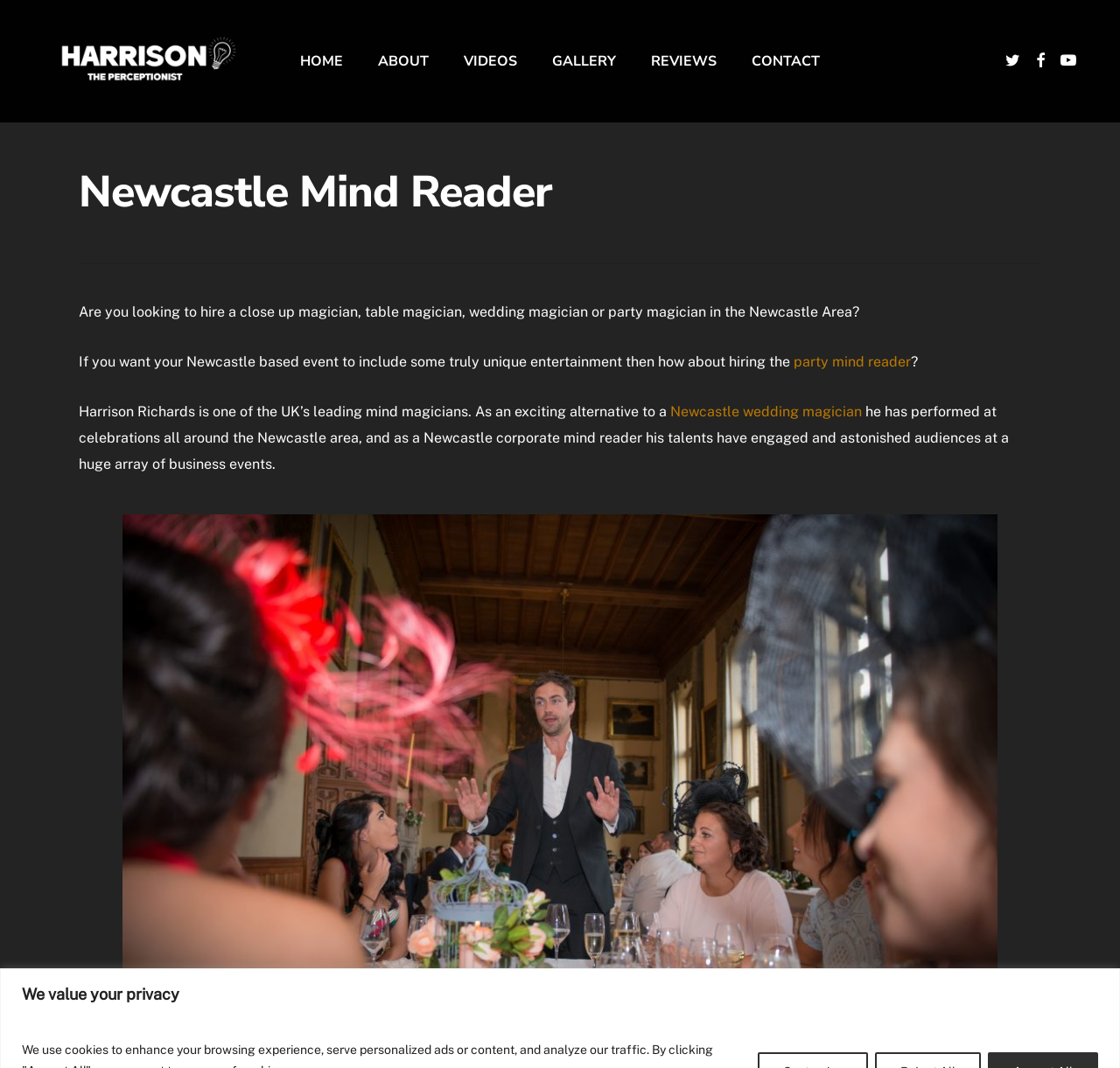Identify the bounding box coordinates for the region of the element that should be clicked to carry out the instruction: "Check the REVIEWS". The bounding box coordinates should be four float numbers between 0 and 1, i.e., [left, top, right, bottom].

[0.581, 0.049, 0.64, 0.066]